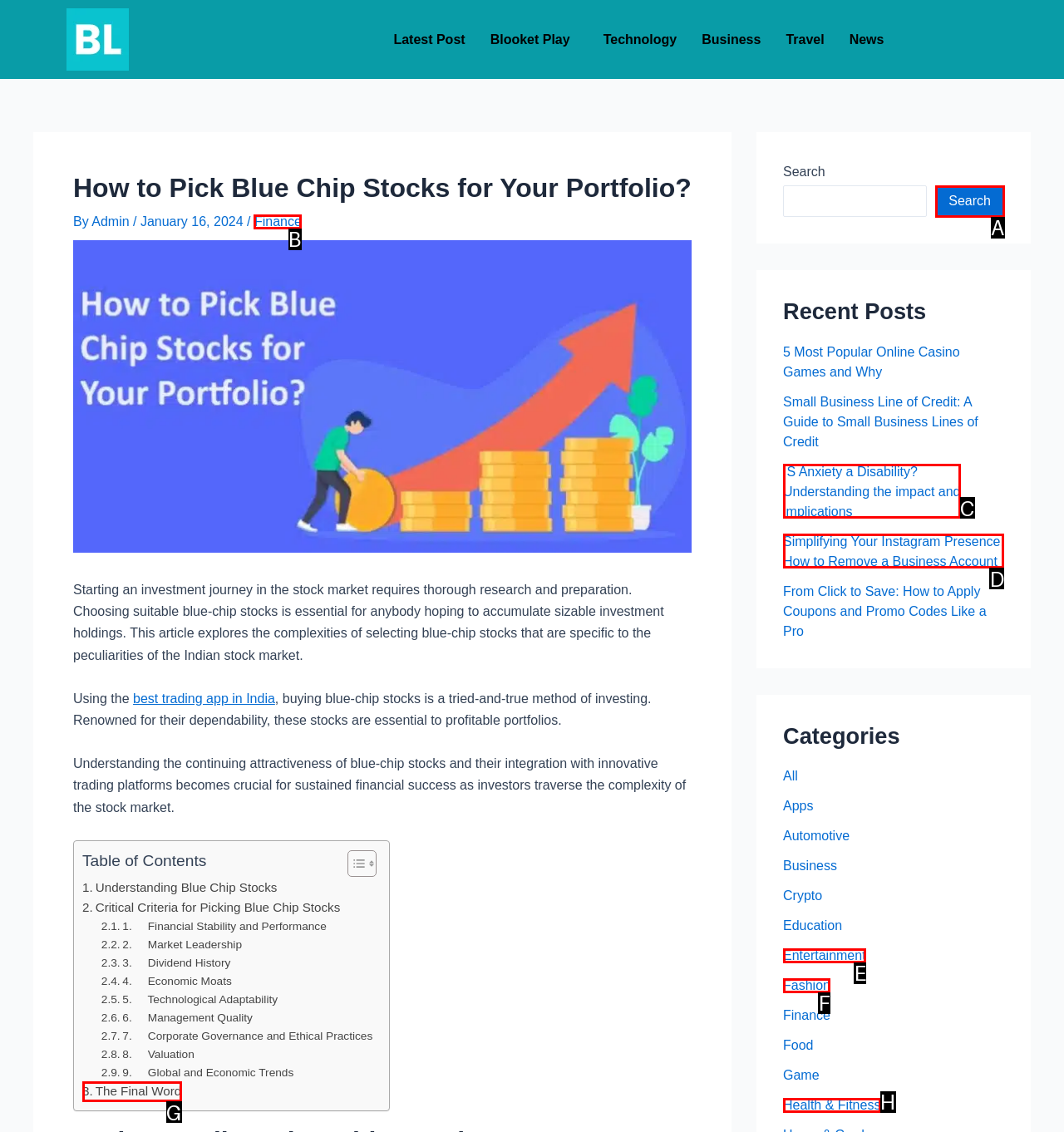Find the option you need to click to complete the following instruction: Explore the 'Finance' category
Answer with the corresponding letter from the choices given directly.

B